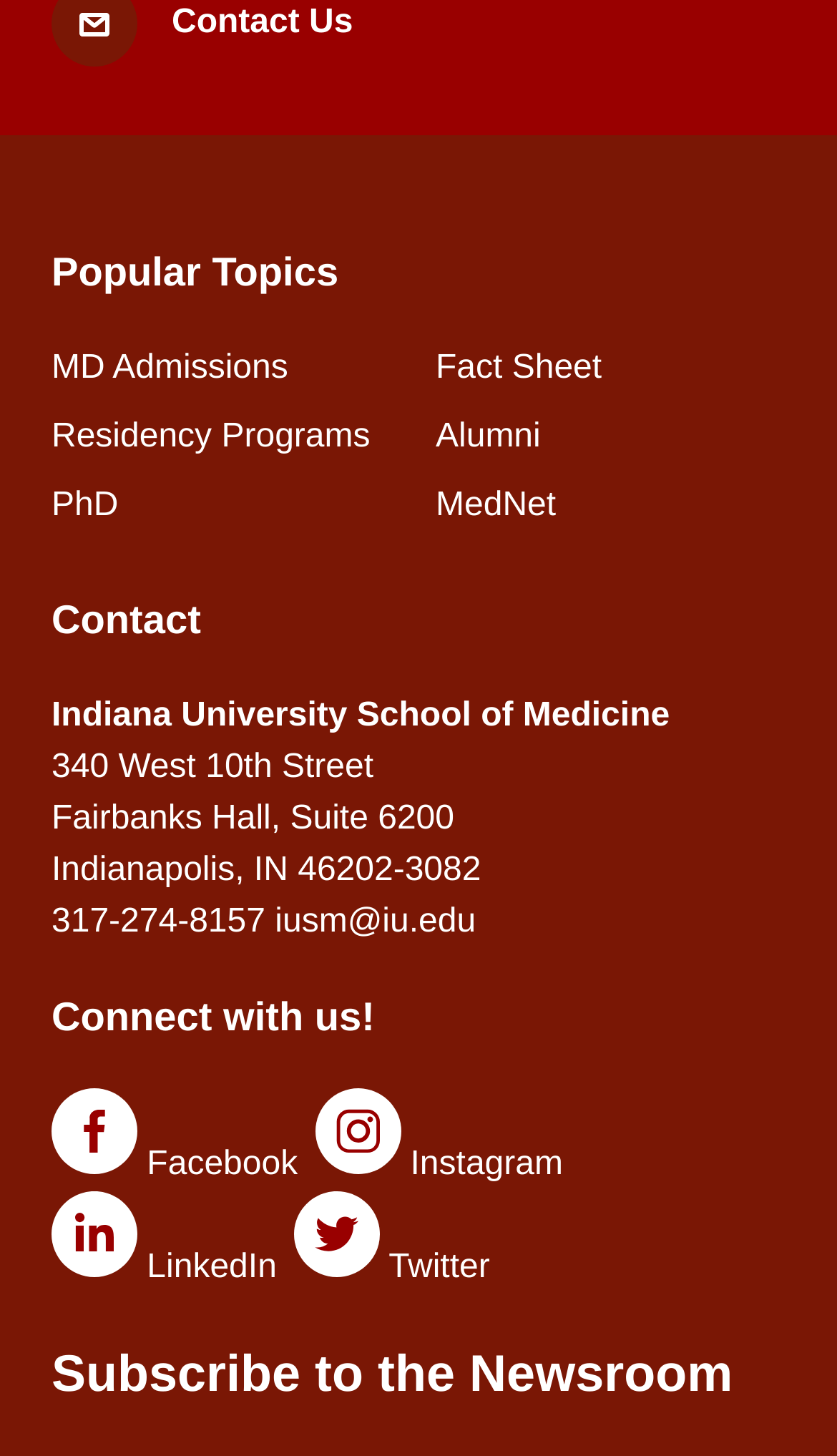What social media platforms can you connect with Indiana University School of Medicine on?
With the help of the image, please provide a detailed response to the question.

I found the social media platforms by looking at the link elements with image elements containing OCR text 'Facebook', 'Instagram', 'LinkedIn', and 'Twitter', which are located under the 'Connect with us!' heading.